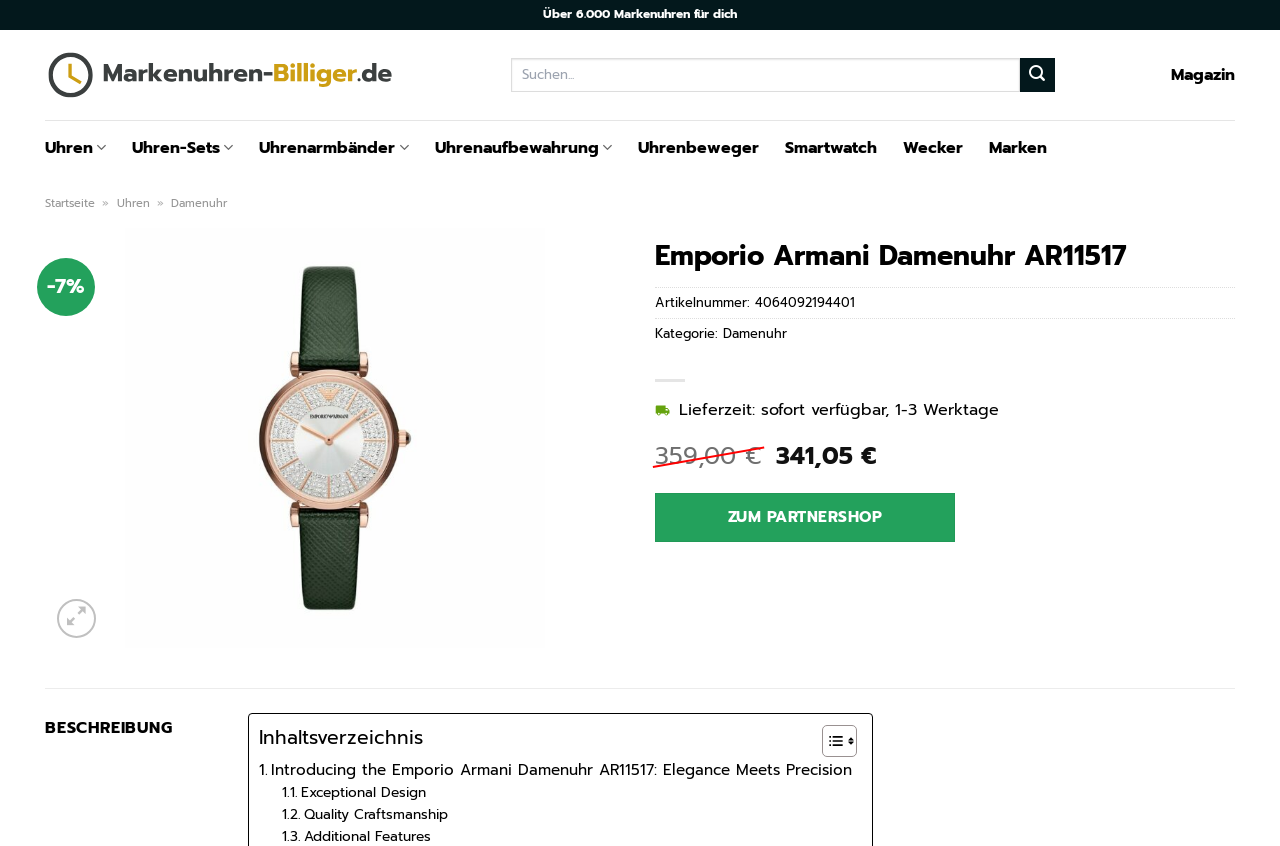Find the bounding box coordinates of the area to click in order to follow the instruction: "View Emporio Armani Damenuhr AR11517 details".

[0.035, 0.269, 0.488, 0.766]